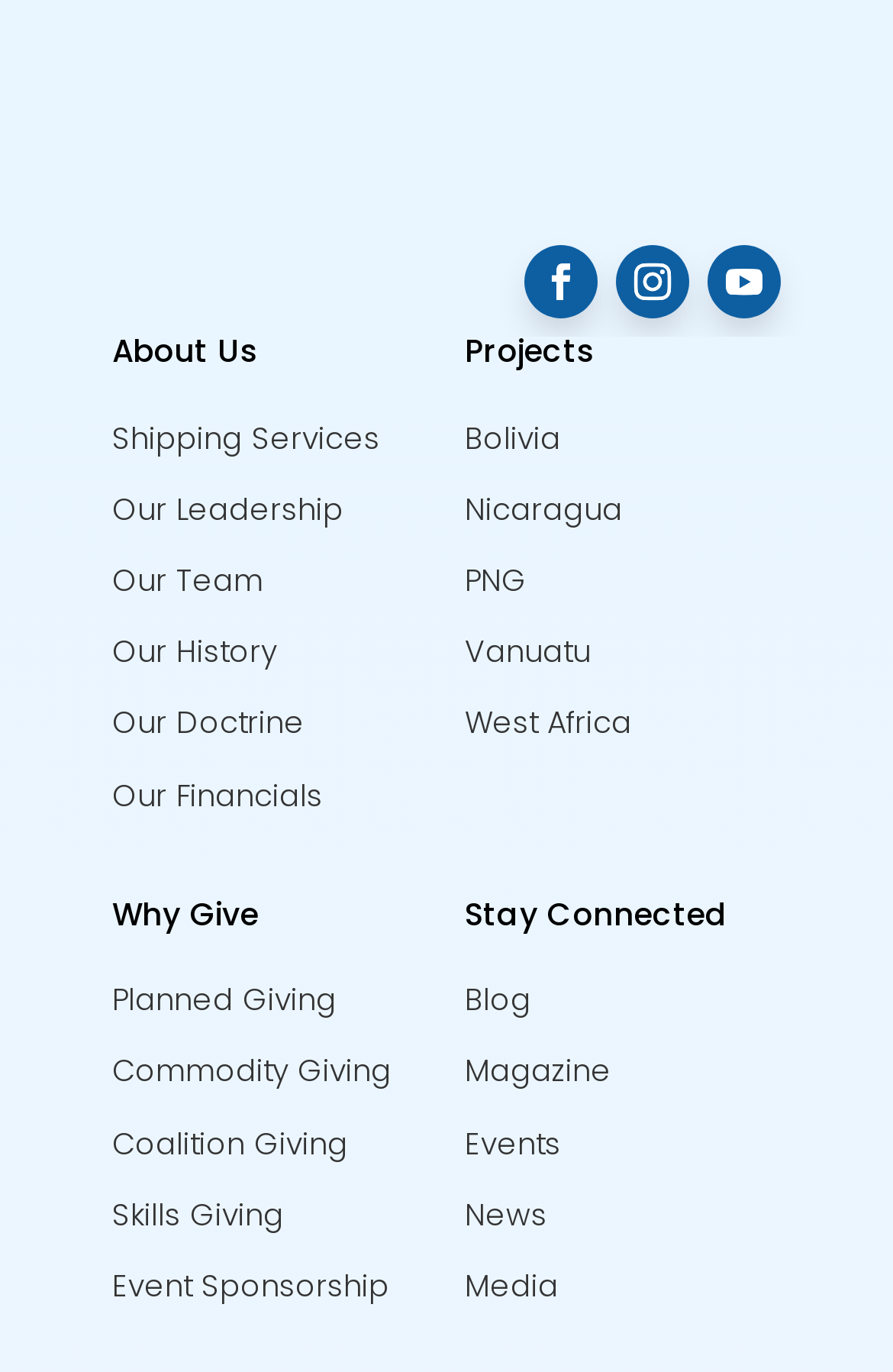Please identify the bounding box coordinates of the area that needs to be clicked to follow this instruction: "Read the Blog".

[0.521, 0.713, 0.595, 0.745]